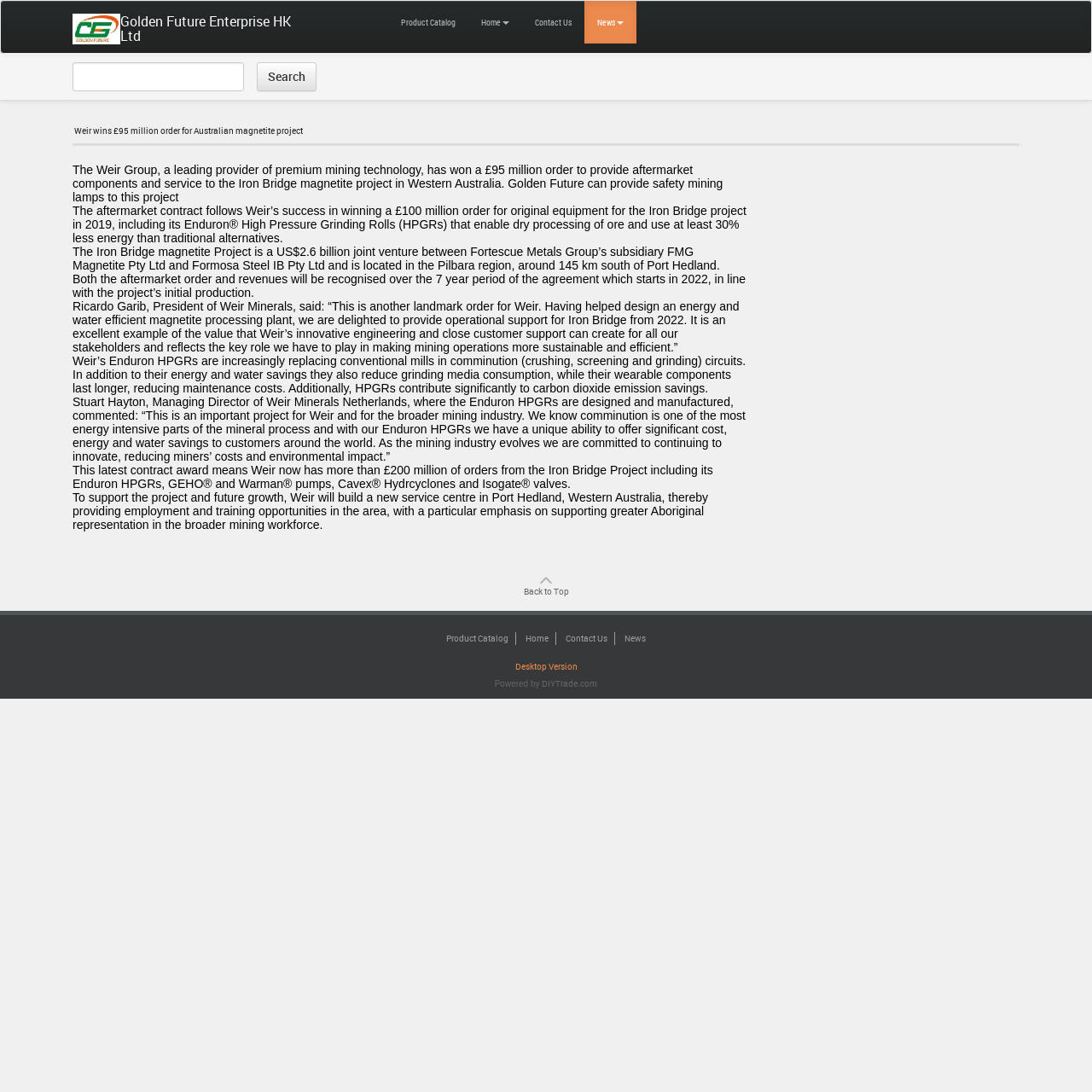Please analyze the image and give a detailed answer to the question:
What is the purpose of the button on the top right?

I examined the top right corner of the webpage and found a button with the text 'Search', so I inferred that the purpose of this button is to search for something on the website.